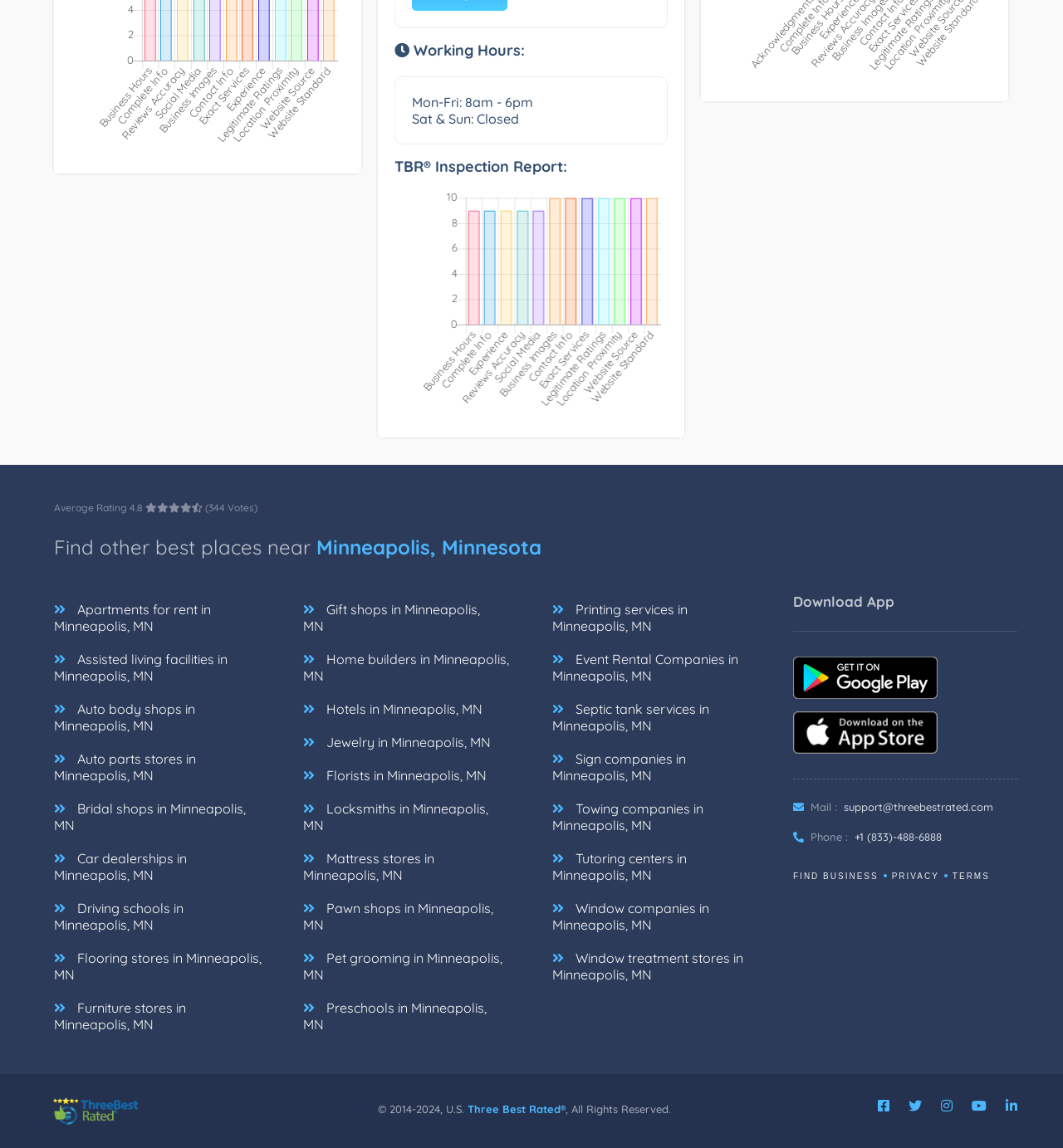Identify the bounding box for the given UI element using the description provided. Coordinates should be in the format (top-left x, top-left y, bottom-right x, bottom-right y) and must be between 0 and 1. Here is the description: Privacy

[0.839, 0.759, 0.883, 0.767]